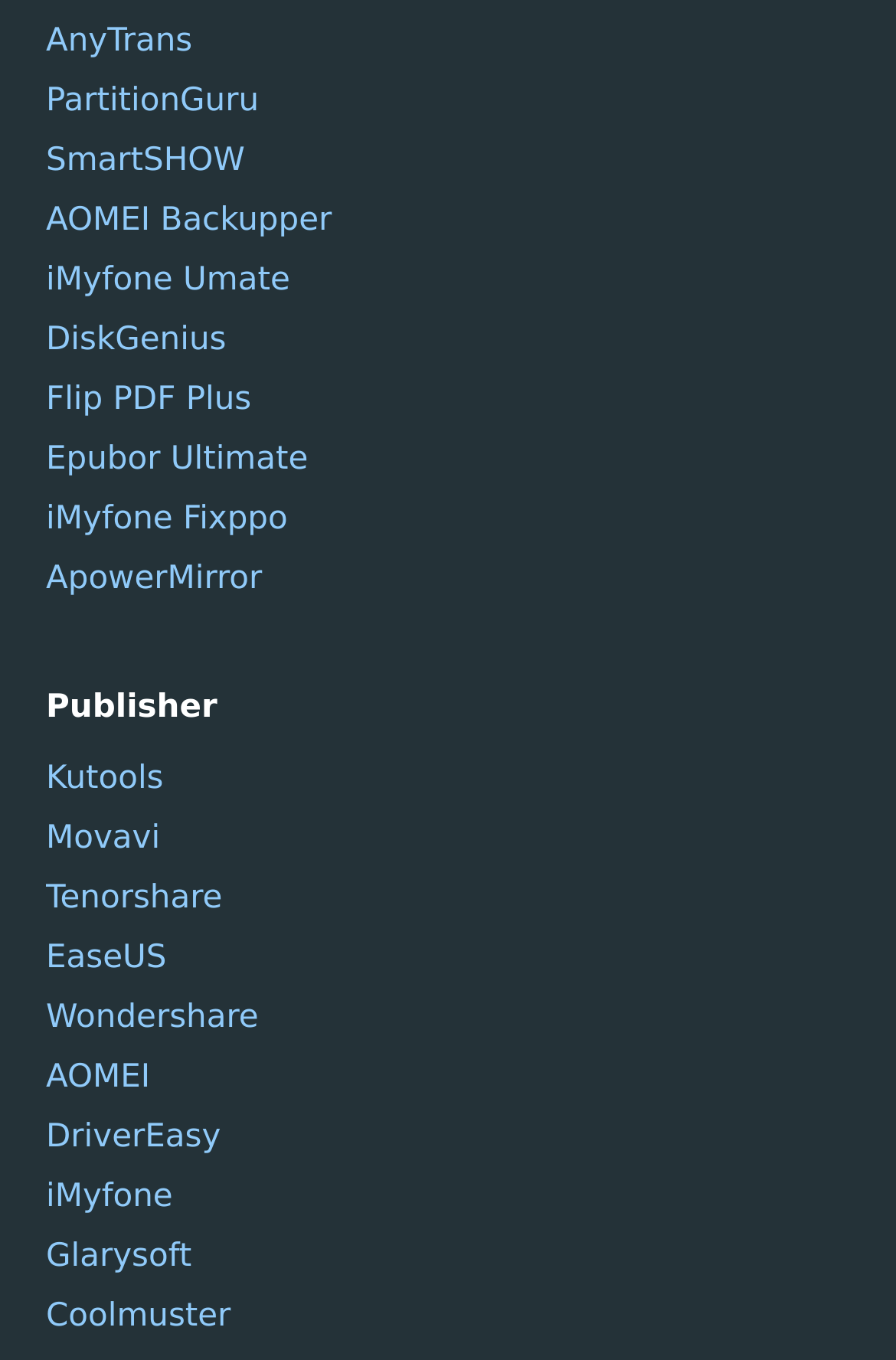Please find the bounding box coordinates of the element that needs to be clicked to perform the following instruction: "visit AnyTrans website". The bounding box coordinates should be four float numbers between 0 and 1, represented as [left, top, right, bottom].

[0.051, 0.014, 0.949, 0.049]